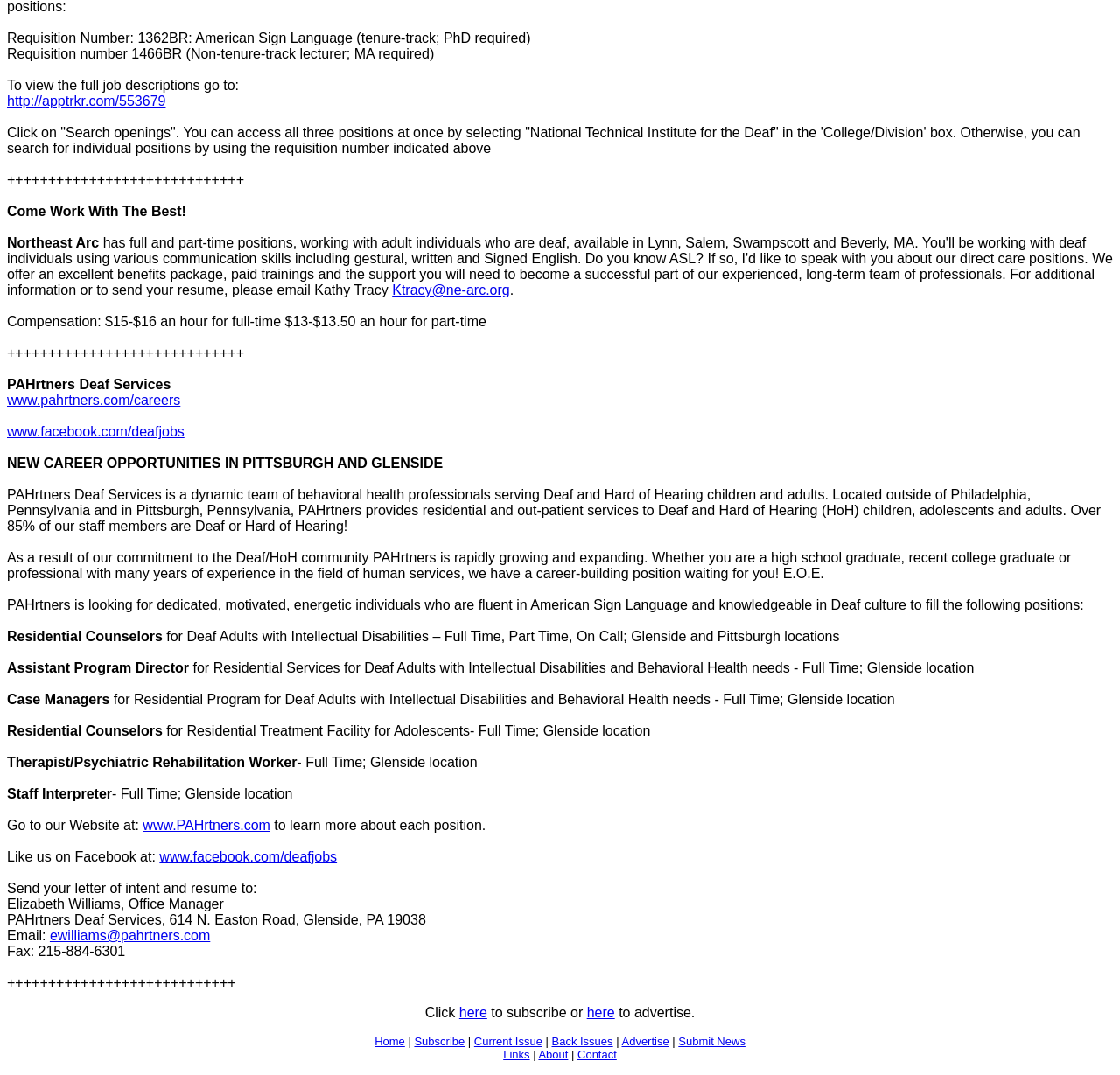What is the company name mentioned in the webpage?
Please provide a comprehensive answer based on the information in the image.

I found the company name 'PAHrtners Deaf Services' mentioned multiple times in the webpage, specifically in the text 'PAHrtners Deaf Services is a dynamic team of behavioral health professionals...' and also in the link 'www.pahrtners.com/careers'.